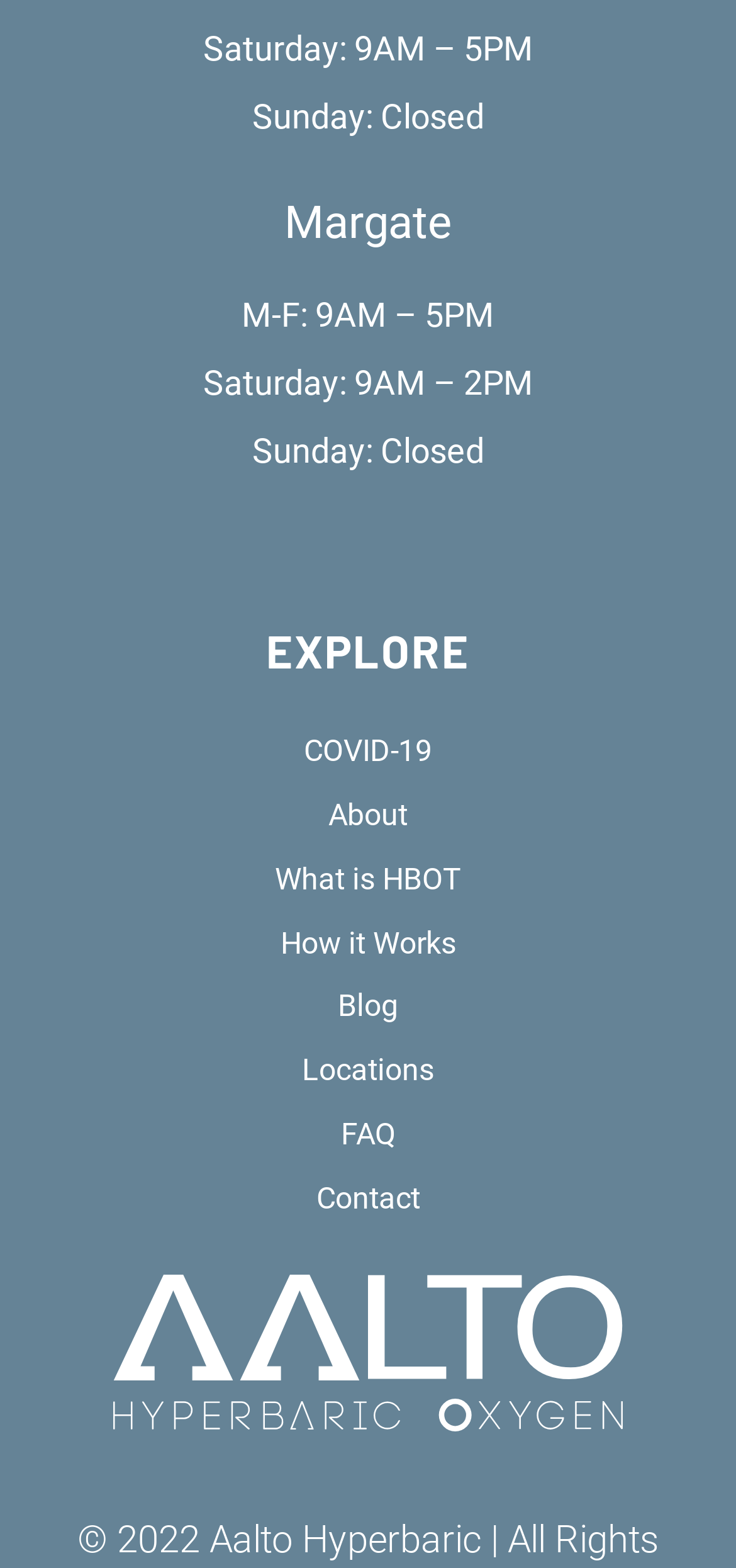How many links are under the 'Explore' heading?
Please give a detailed and elaborate answer to the question based on the image.

I counted the number of link elements under the 'Explore' heading by looking at the navigation element with the text 'Explore' which has a bounding box coordinate of [0.077, 0.463, 0.923, 0.788]. There are 9 link elements underneath it, namely 'COVID-19', 'About', 'What is HBOT', 'How it Works', 'Blog', 'Locations', 'FAQ', and 'Contact'.